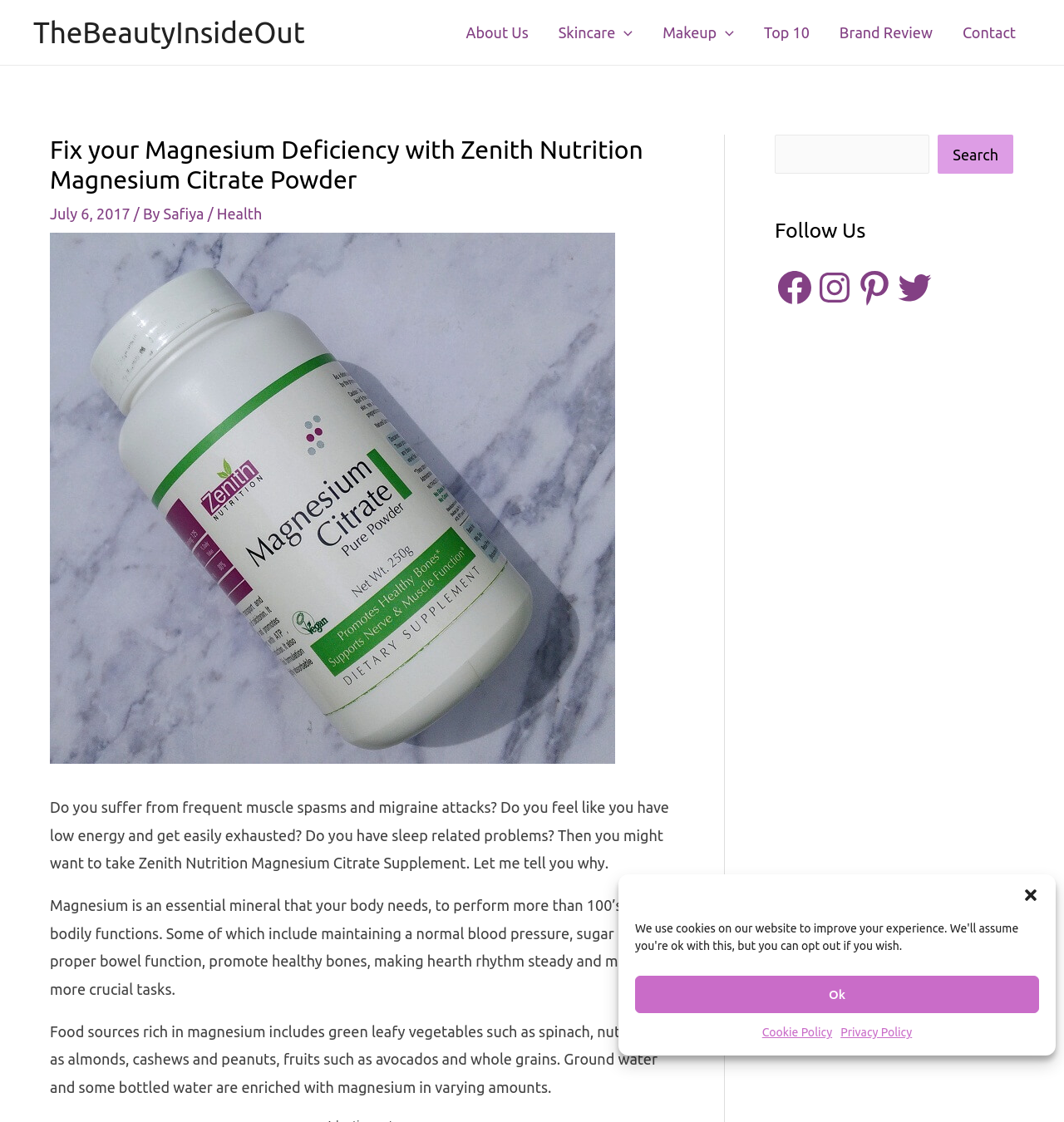Find the bounding box coordinates of the clickable area that will achieve the following instruction: "Click the 'Ok' button to close the cookie consent dialog".

[0.597, 0.87, 0.977, 0.903]